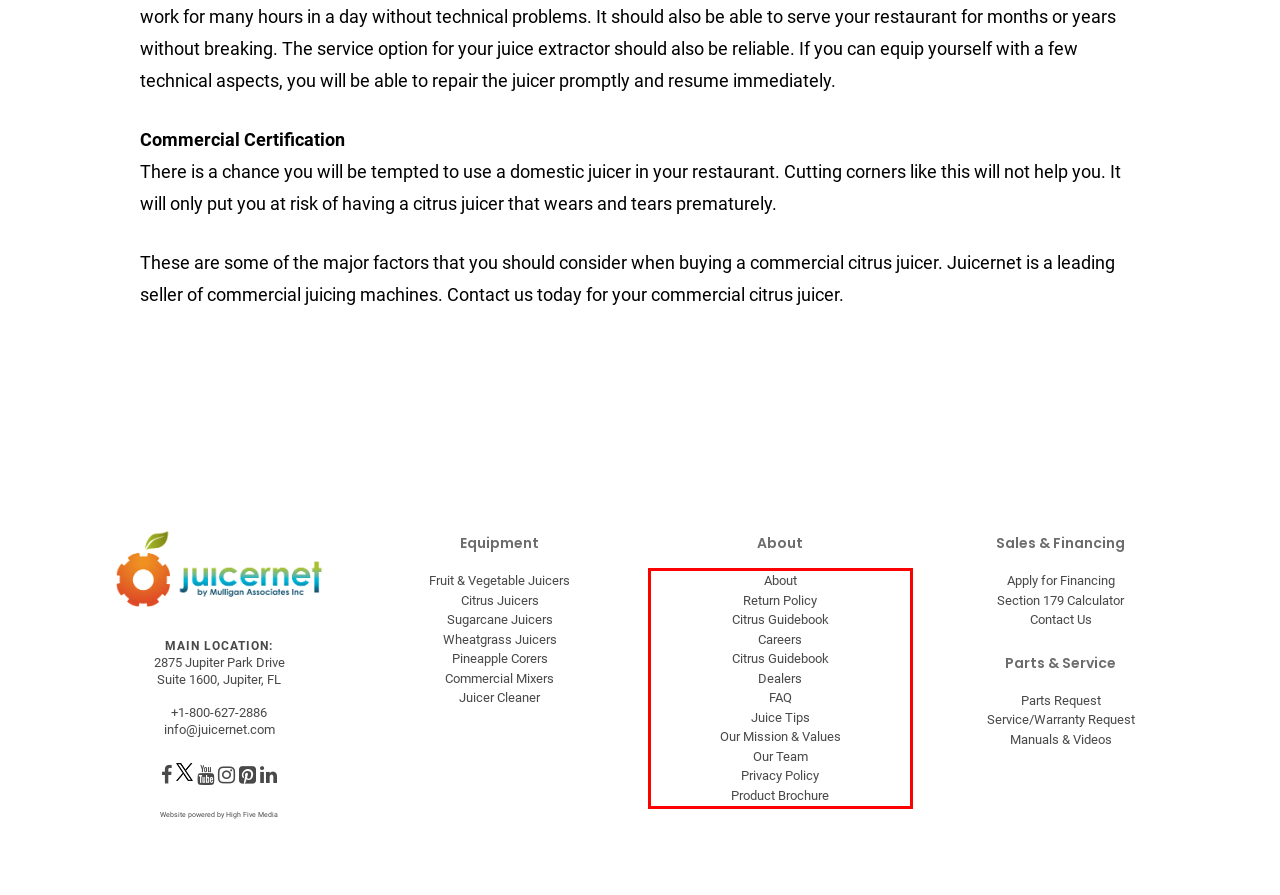Given a screenshot of a webpage, identify the red bounding box and perform OCR to recognize the text within that box.

About Return Policy Citrus Guidebook Careers Citrus Guidebook Dealers FAQ Juice Tips Our Mission & Values Our Team Privacy Policy Product Brochure